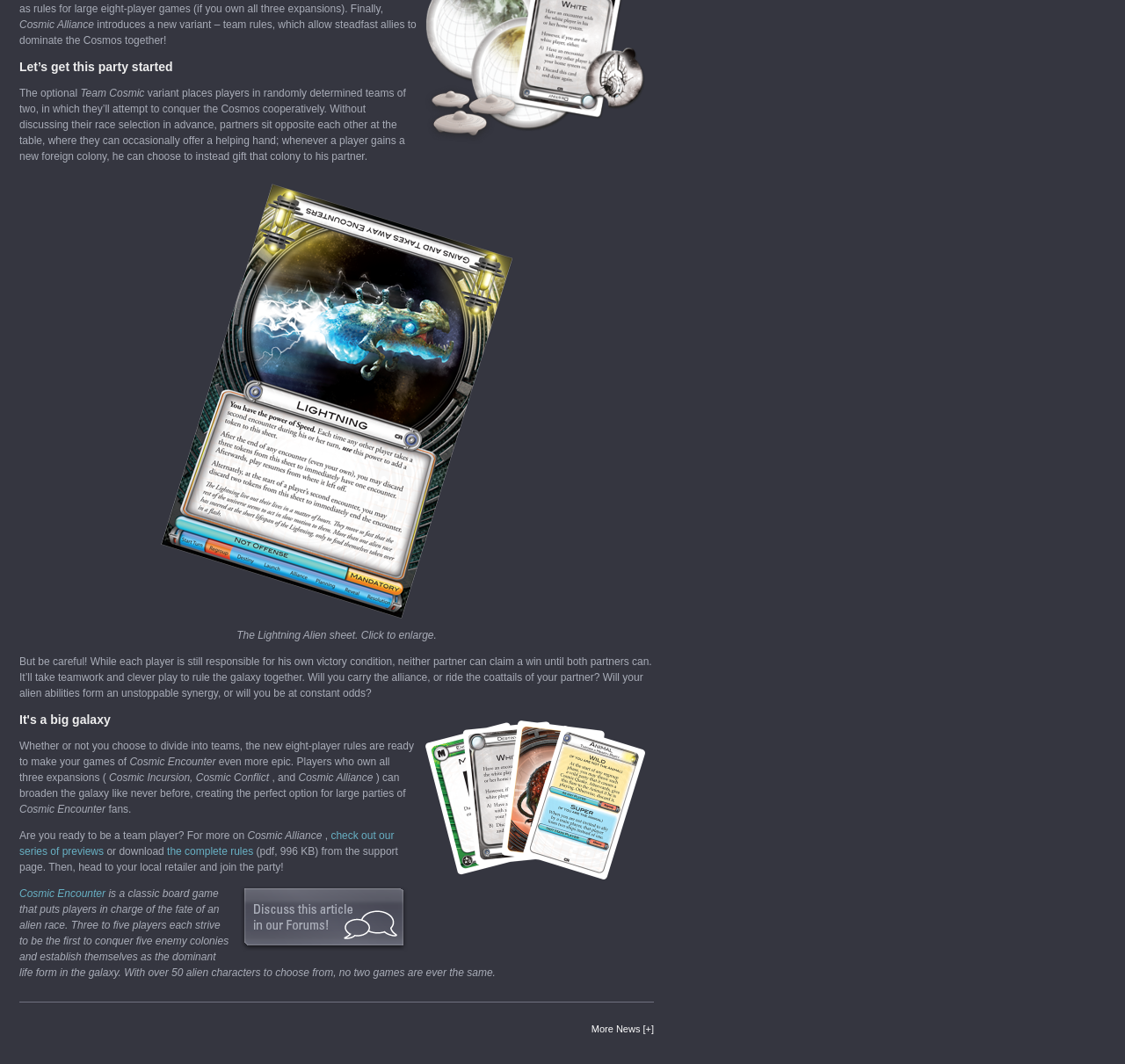Using the webpage screenshot, locate the HTML element that fits the following description and provide its bounding box: "the complete rules".

[0.149, 0.794, 0.228, 0.806]